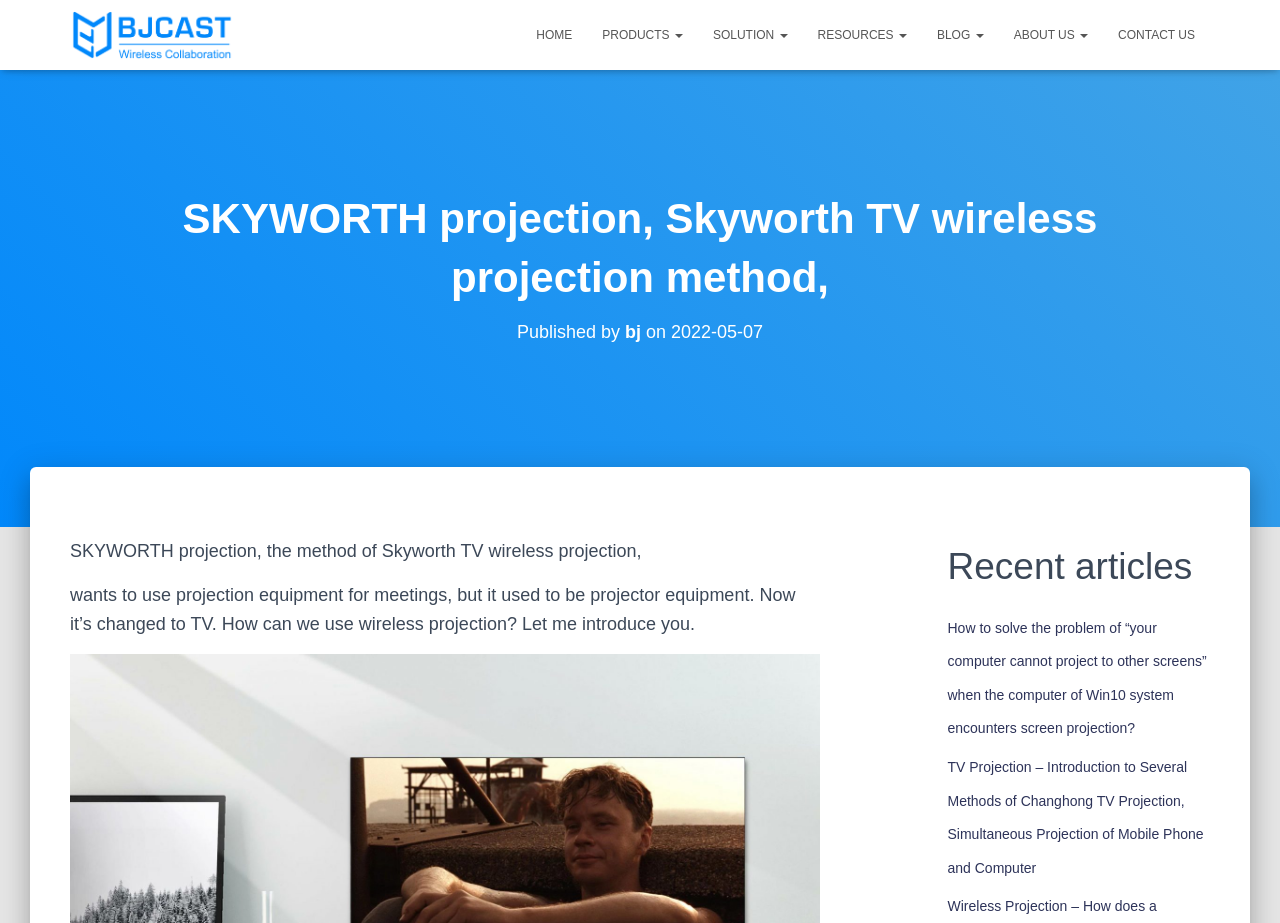Provide the bounding box coordinates of the HTML element this sentence describes: "Contact Us".

[0.862, 0.011, 0.945, 0.065]